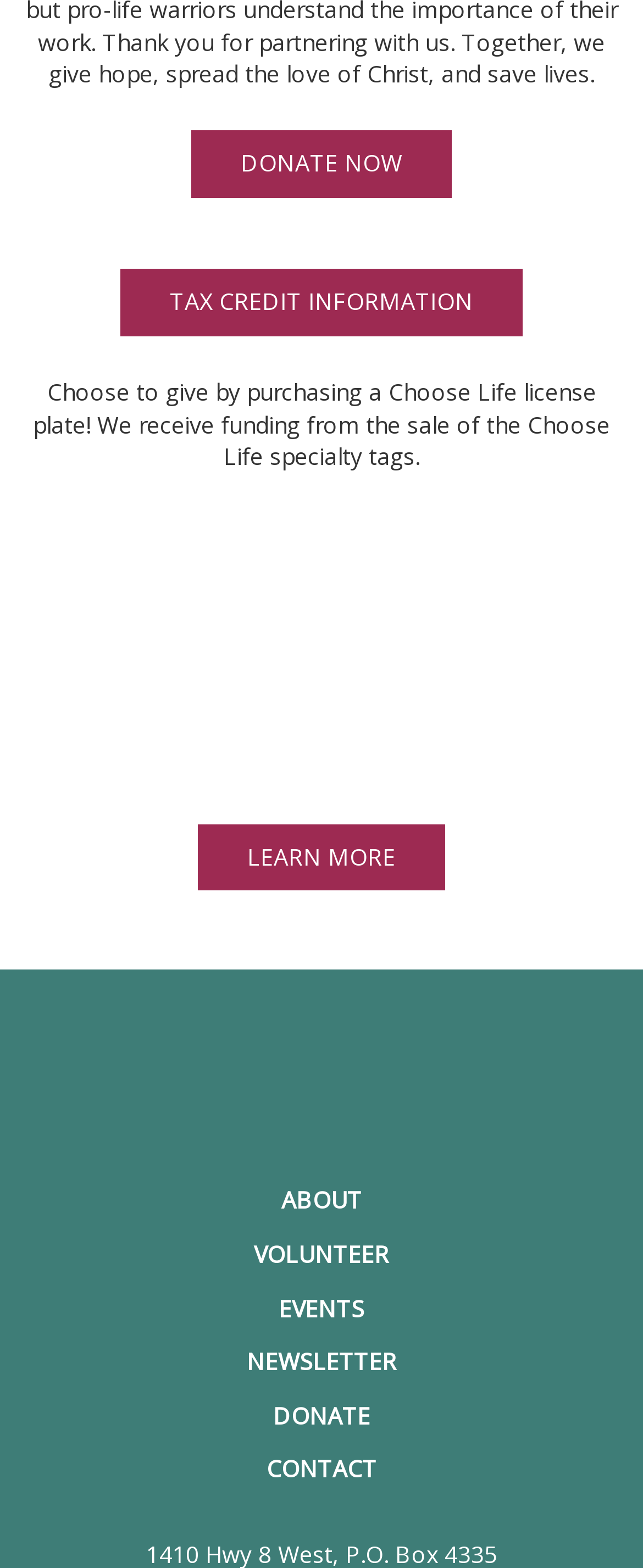How many links are there in the bottom section?
Carefully examine the image and provide a detailed answer to the question.

There are 6 links in the bottom section of the webpage, which are 'ABOUT', 'VOLUNTEER', 'EVENTS', 'NEWSLETTER', 'DONATE', and 'CONTACT'. These links are located at the bottom of the webpage with bounding boxes ranging from [0.355, 0.841, 0.645, 0.895] to [0.385, 0.91, 0.615, 0.964].